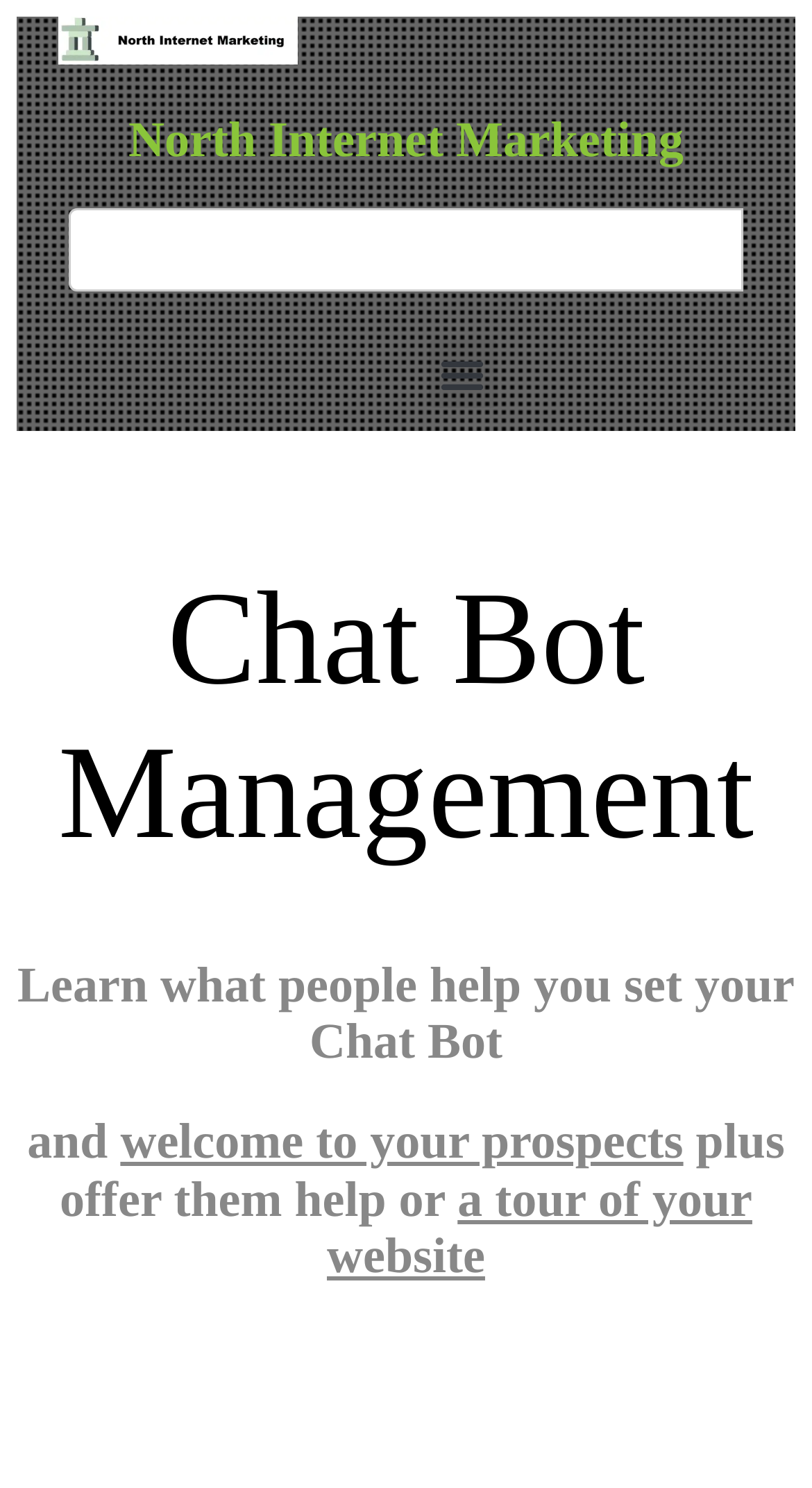Generate a thorough caption detailing the webpage content.

The webpage is about Chat Bots and North Internet Marketing. At the top left, there is a link and an image with the text "NorthInternetMarketing", which is likely a logo. Below the logo, there is a heading with the same text "North Internet Marketing". 

To the right of the logo, there is a non-editable text box. Below the text box, there is a button labeled "Menu Toggle" which is not expanded. 

Further down the page, there are three headings. The first heading is "Chat Bot Management", followed by "Learn what people help you set your Chat Bot" and then "and welcome to your prospects plus offer them help or a tour of your website". These headings are positioned at the top center of the page, with each subsequent heading below the previous one.